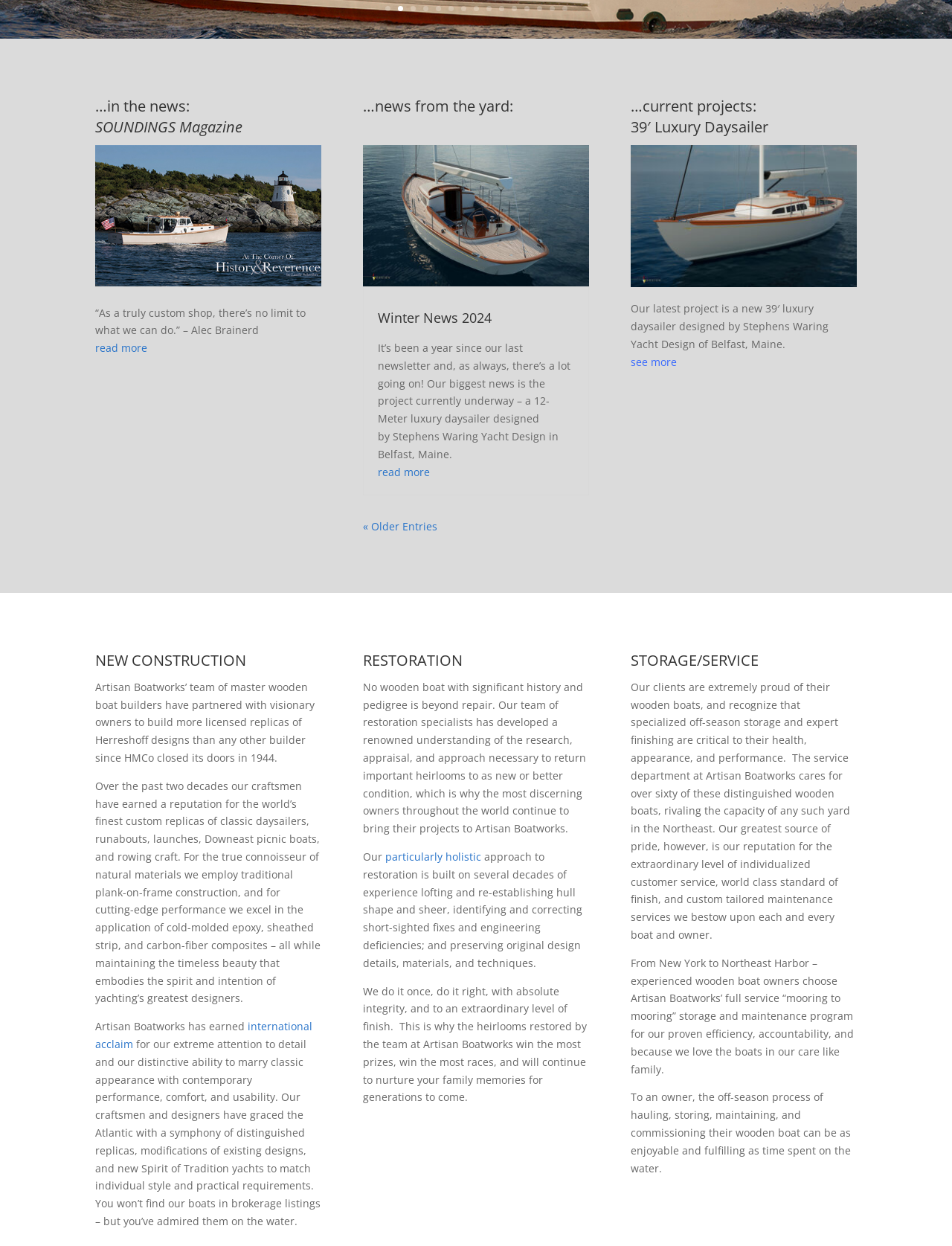Identify the bounding box coordinates for the UI element described as follows: The Song of Achilles. Use the format (top-left x, top-left y, bottom-right x, bottom-right y) and ensure all values are floating point numbers between 0 and 1.

None